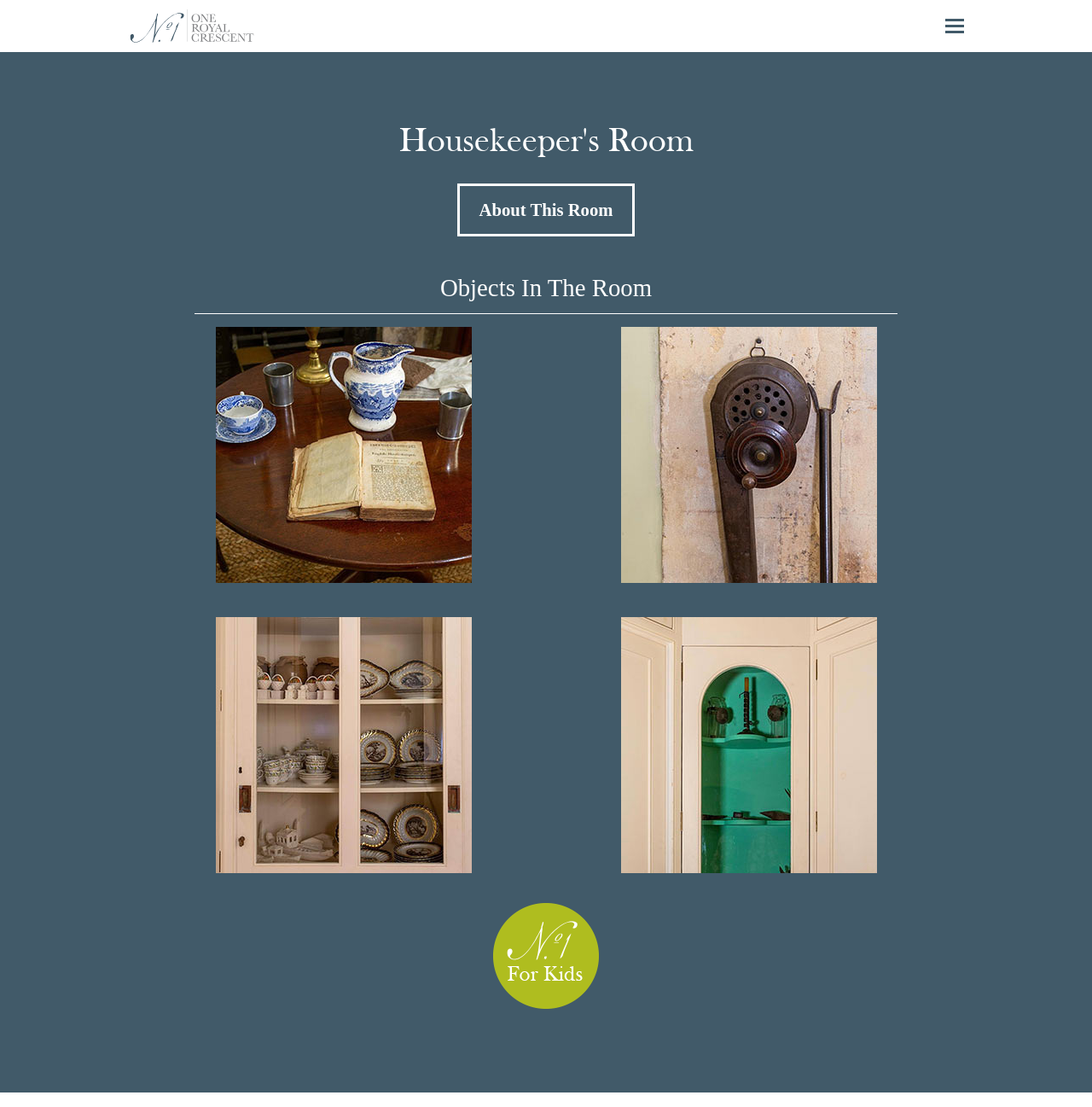Locate the bounding box coordinates of the element that needs to be clicked to carry out the instruction: "Check the image at the bottom". The coordinates should be given as four float numbers ranging from 0 to 1, i.e., [left, top, right, bottom].

[0.452, 0.816, 0.548, 0.912]